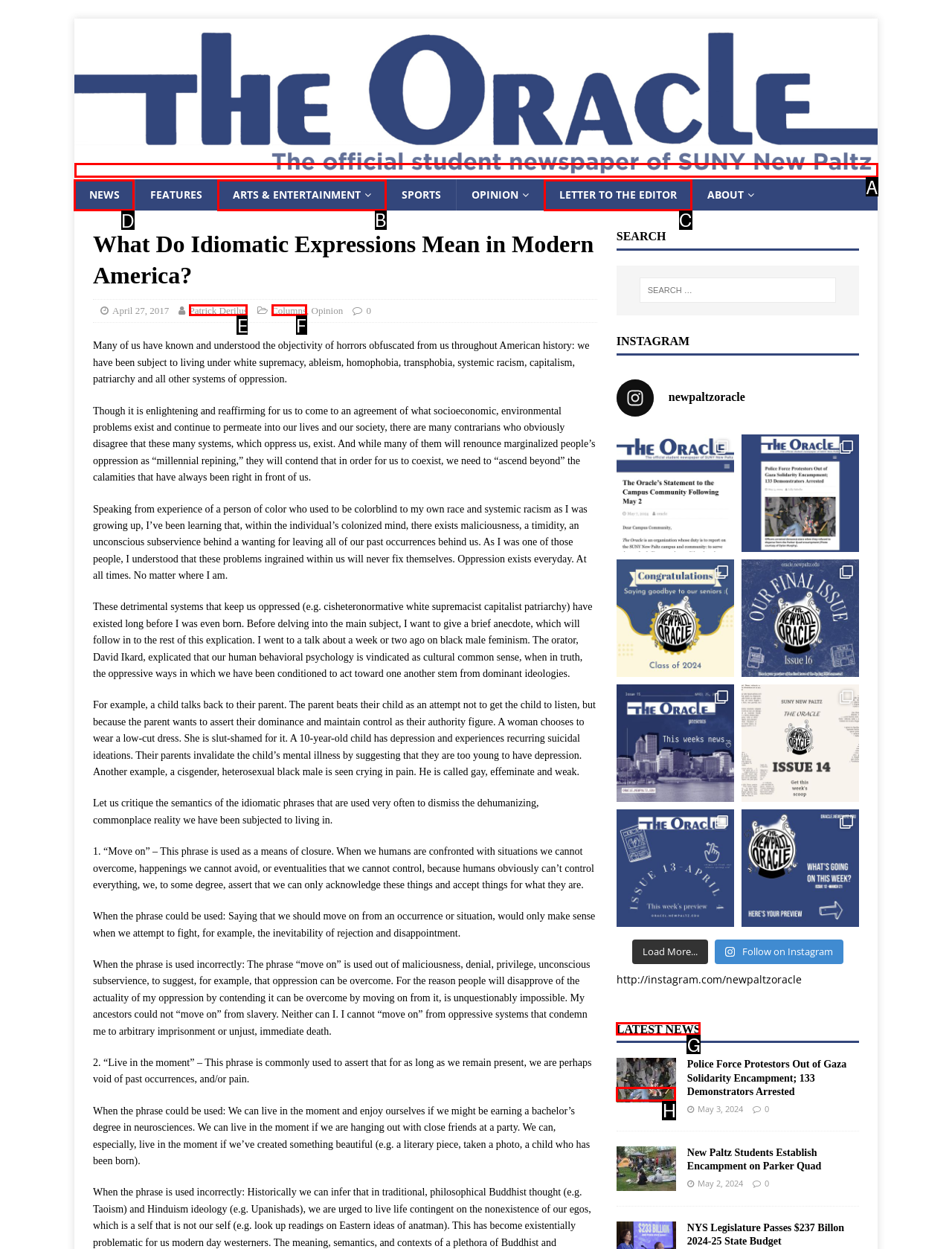Identify the HTML element that should be clicked to accomplish the task: Click on the 'NEWS' link
Provide the option's letter from the given choices.

D